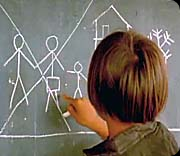Respond to the question below with a single word or phrase:
What is the theme explored in the film 'The Killing Fields'?

Human suffering and resilience